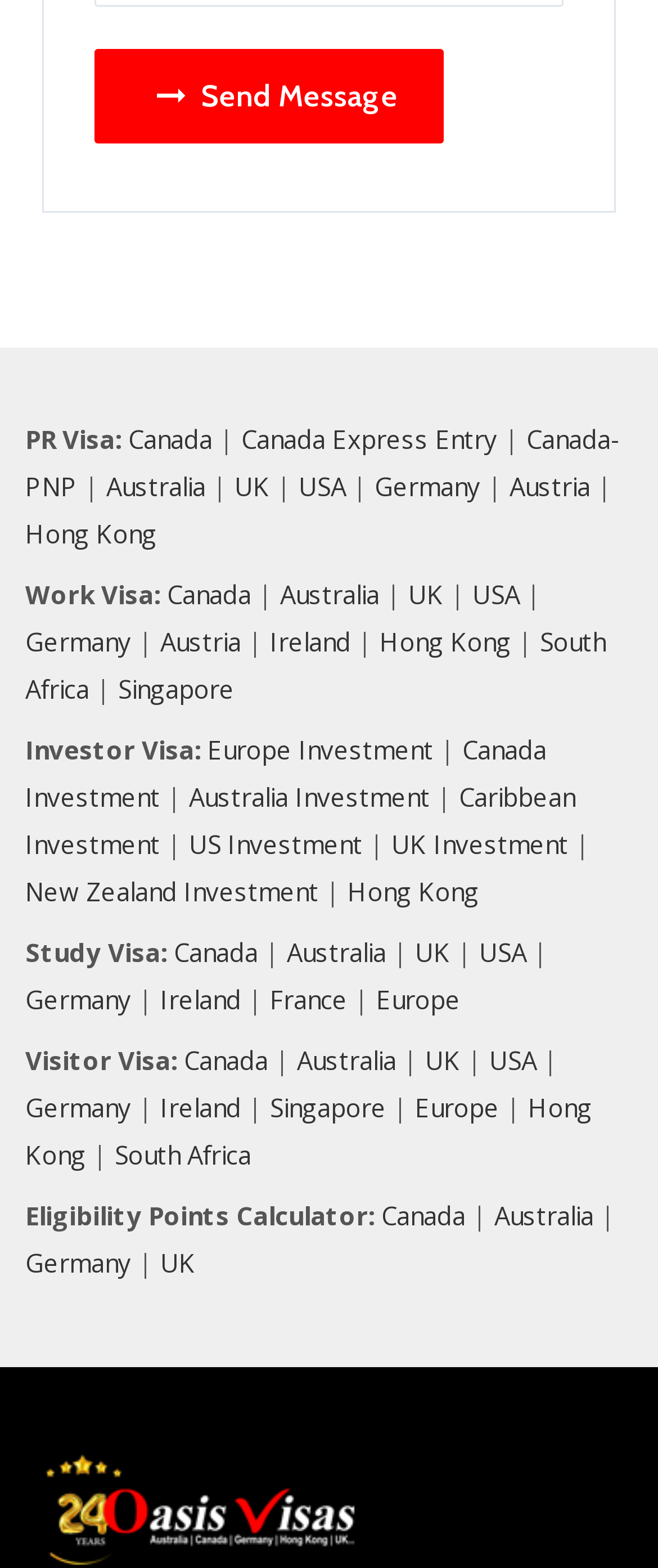Pinpoint the bounding box coordinates of the clickable element needed to complete the instruction: "Click Send Message". The coordinates should be provided as four float numbers between 0 and 1: [left, top, right, bottom].

[0.144, 0.032, 0.674, 0.092]